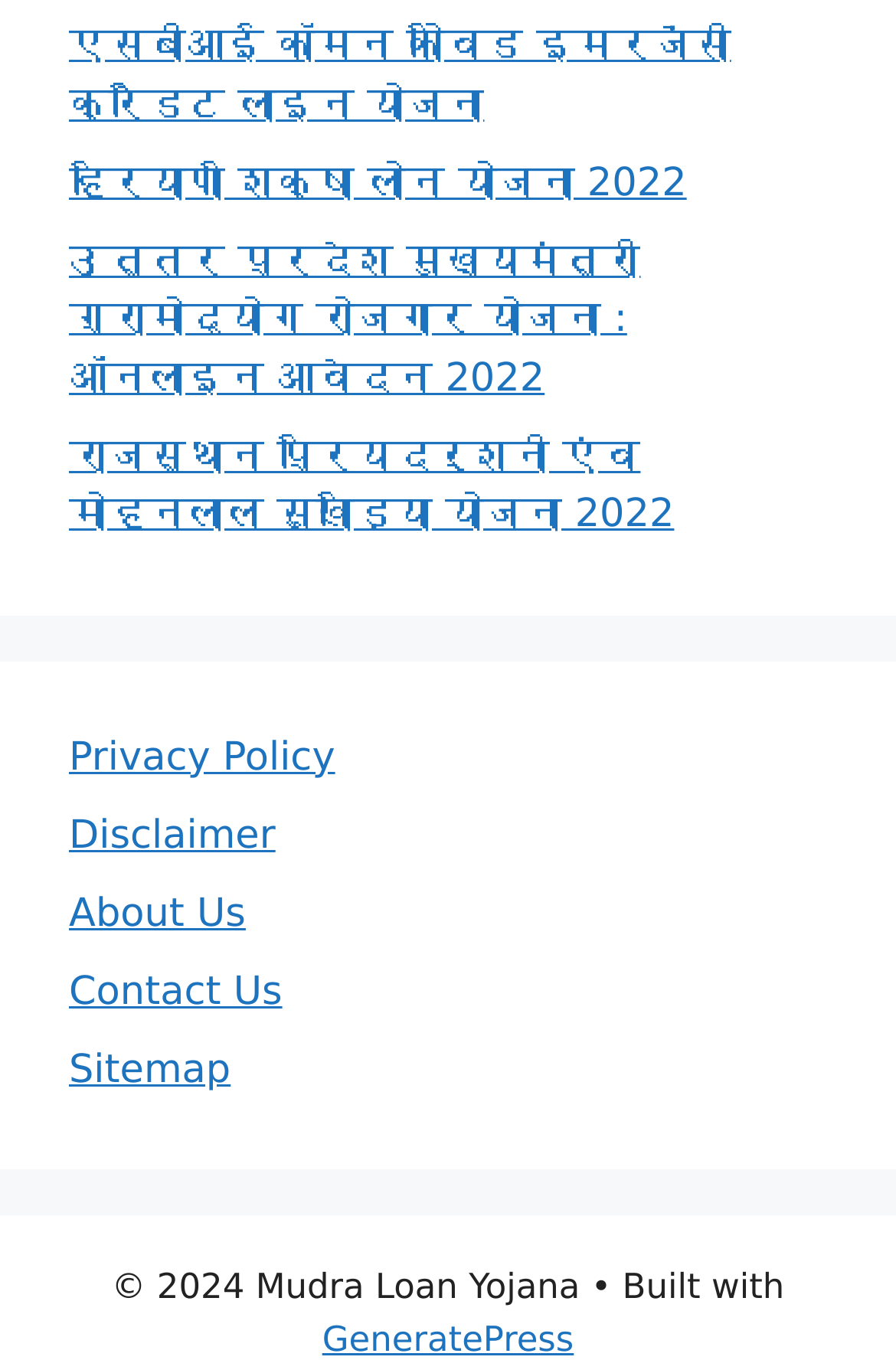Determine the bounding box coordinates of the section I need to click to execute the following instruction: "View the website's Sitemap". Provide the coordinates as four float numbers between 0 and 1, i.e., [left, top, right, bottom].

[0.077, 0.77, 0.257, 0.804]